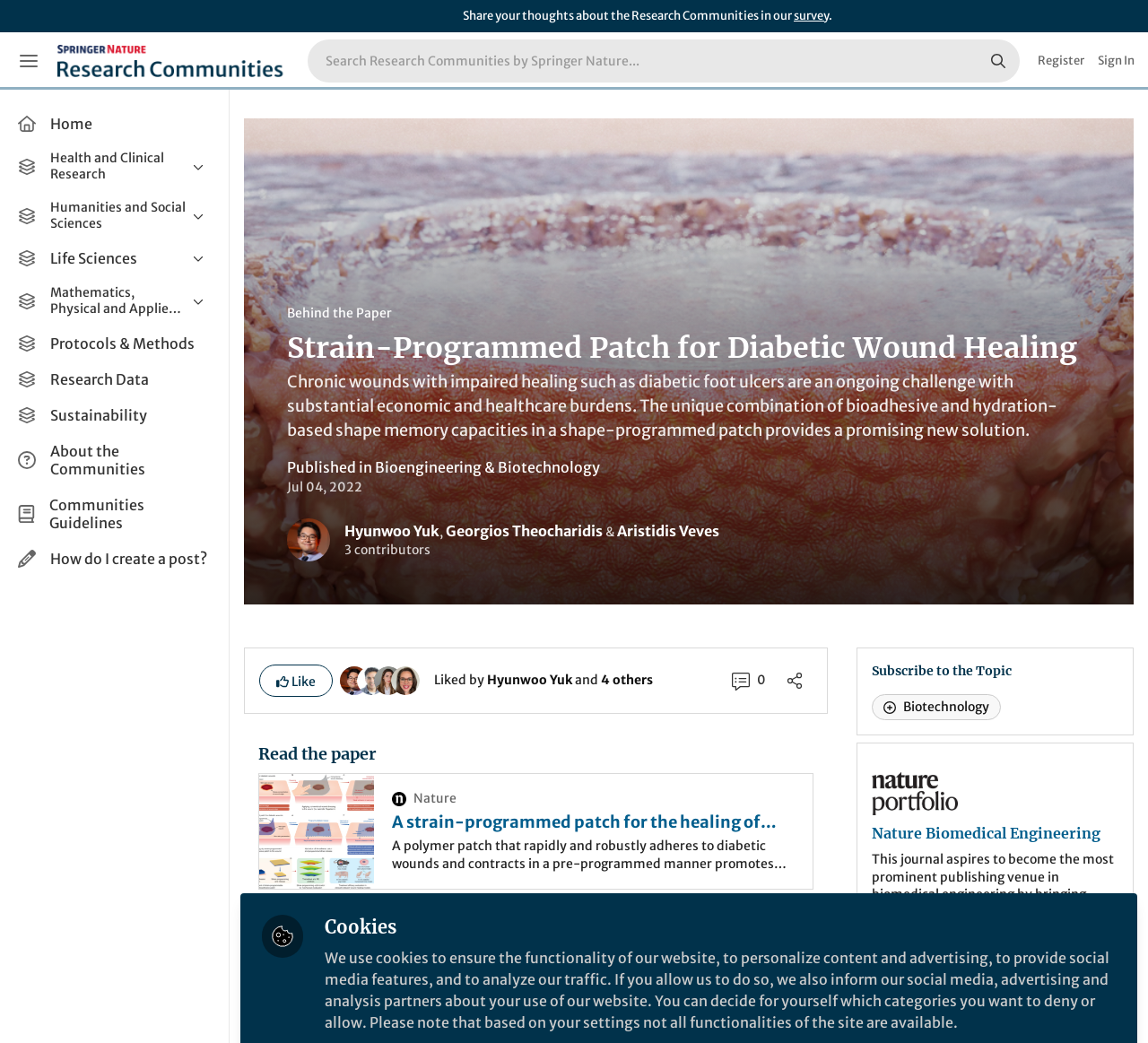Use a single word or phrase to respond to the question:
What is the name of the research community?

Research Communities by Springer Nature